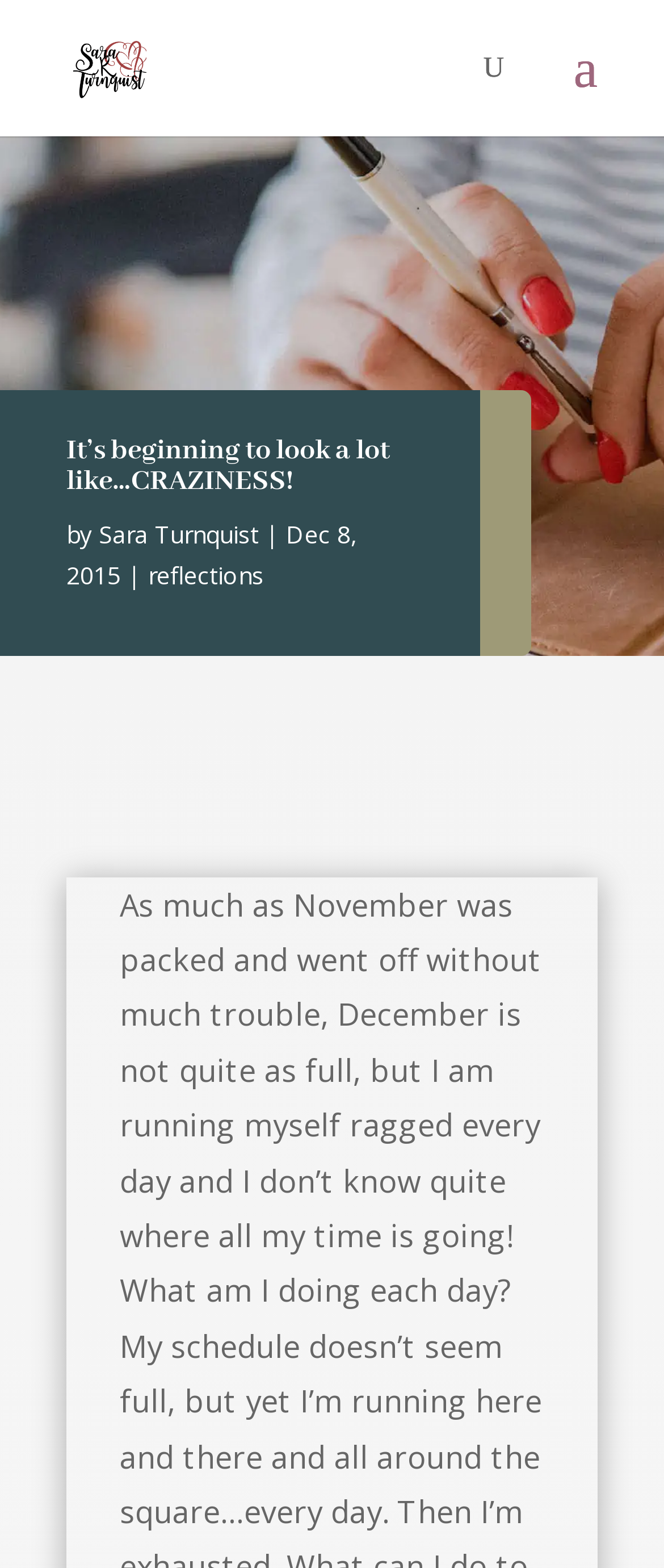Please determine the heading text of this webpage.

It’s beginning to look a lot like…CRAZINESS!